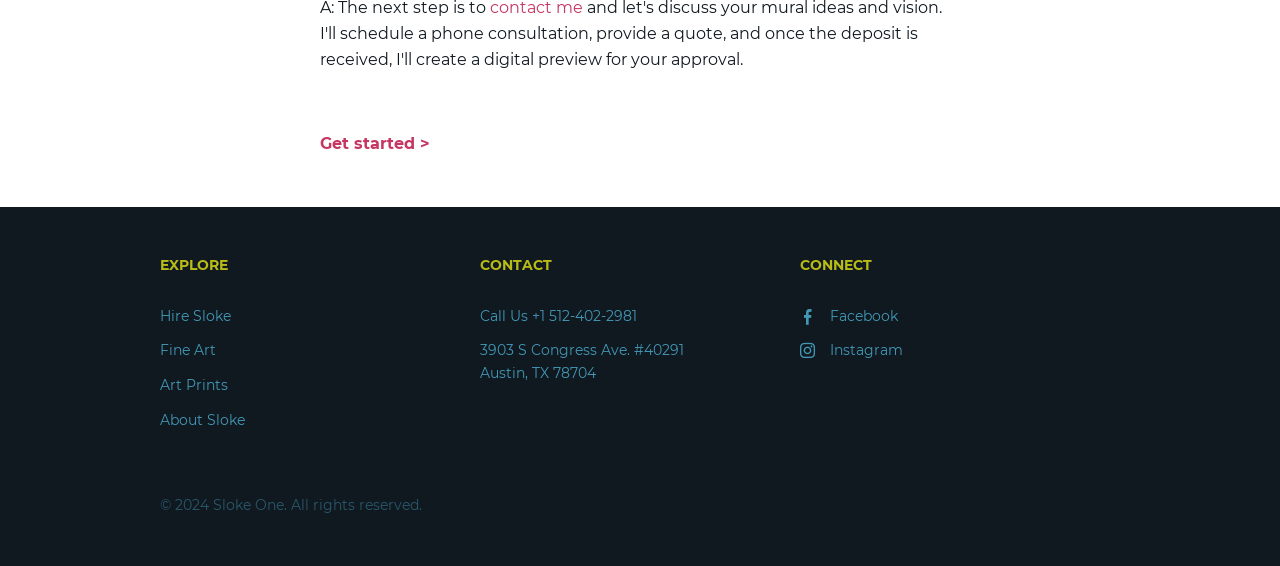What is the copyright year?
Please provide a comprehensive answer based on the contents of the image.

I found a static text element with the text '© 2024 Sloke One. All rights reserved.' which indicates the copyright year of the webpage.